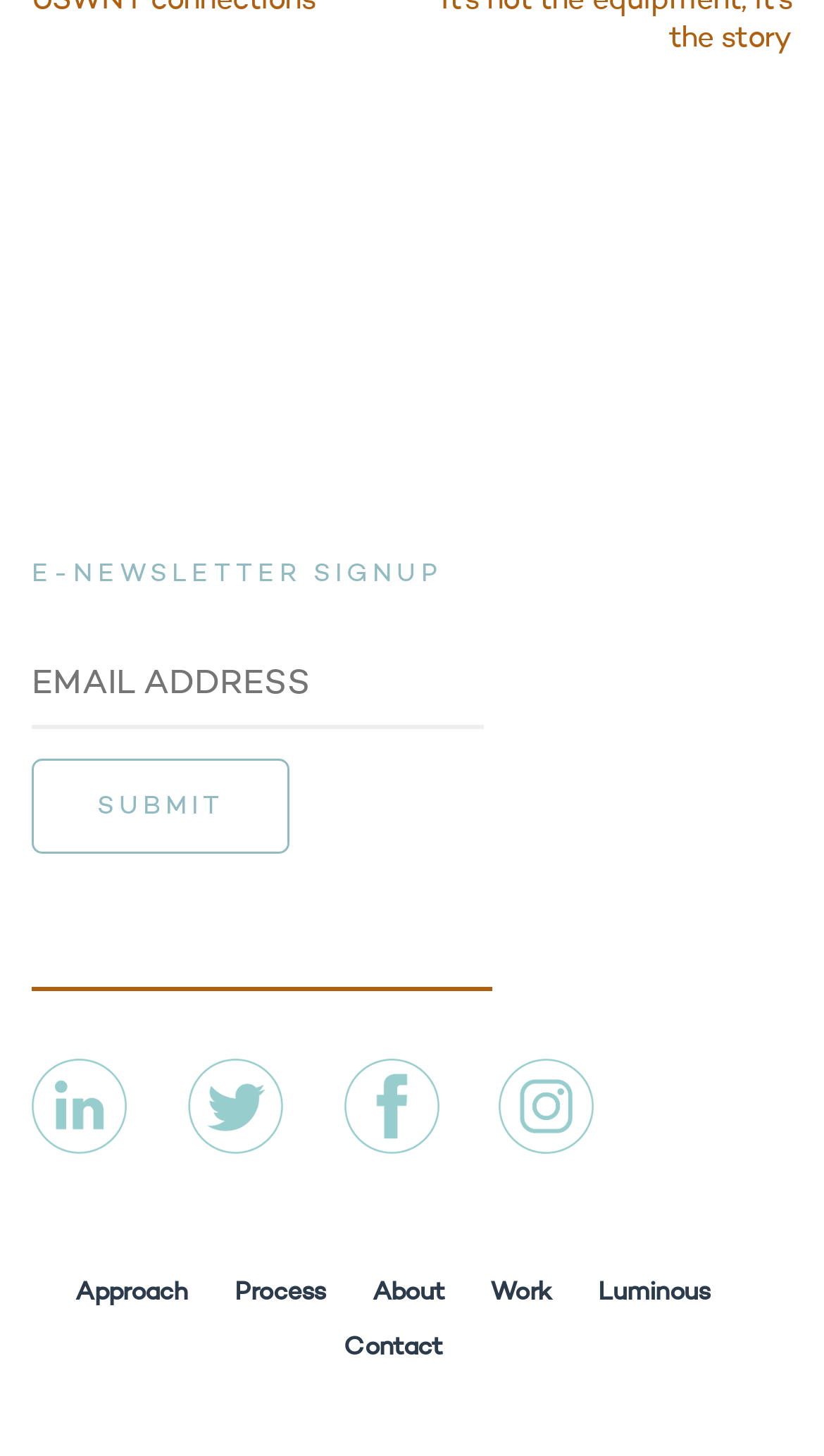Please answer the following question using a single word or phrase: 
What is the orientation of the separator?

Horizontal